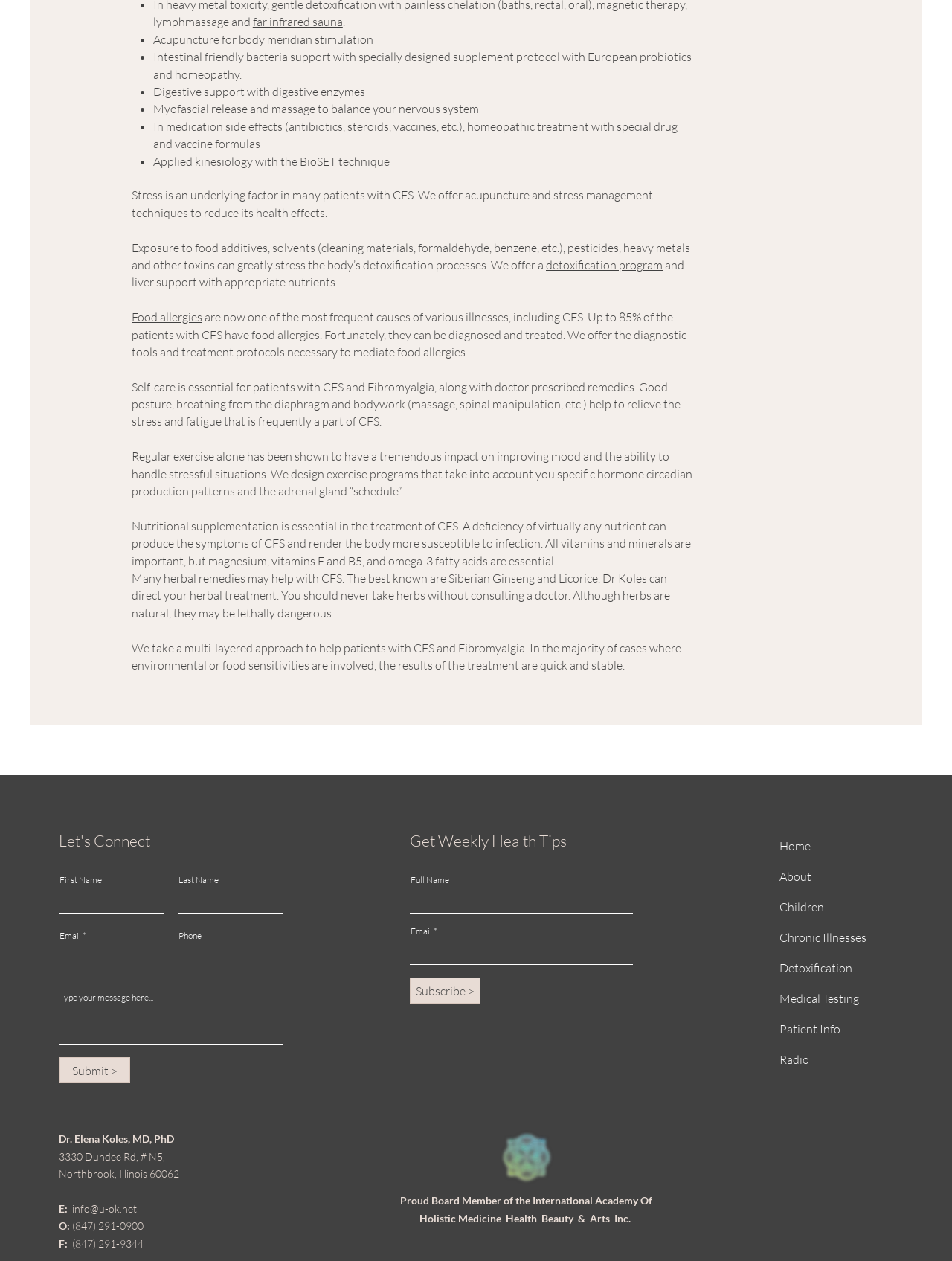Locate the bounding box coordinates of the clickable part needed for the task: "Visit the about page".

[0.819, 0.69, 0.852, 0.701]